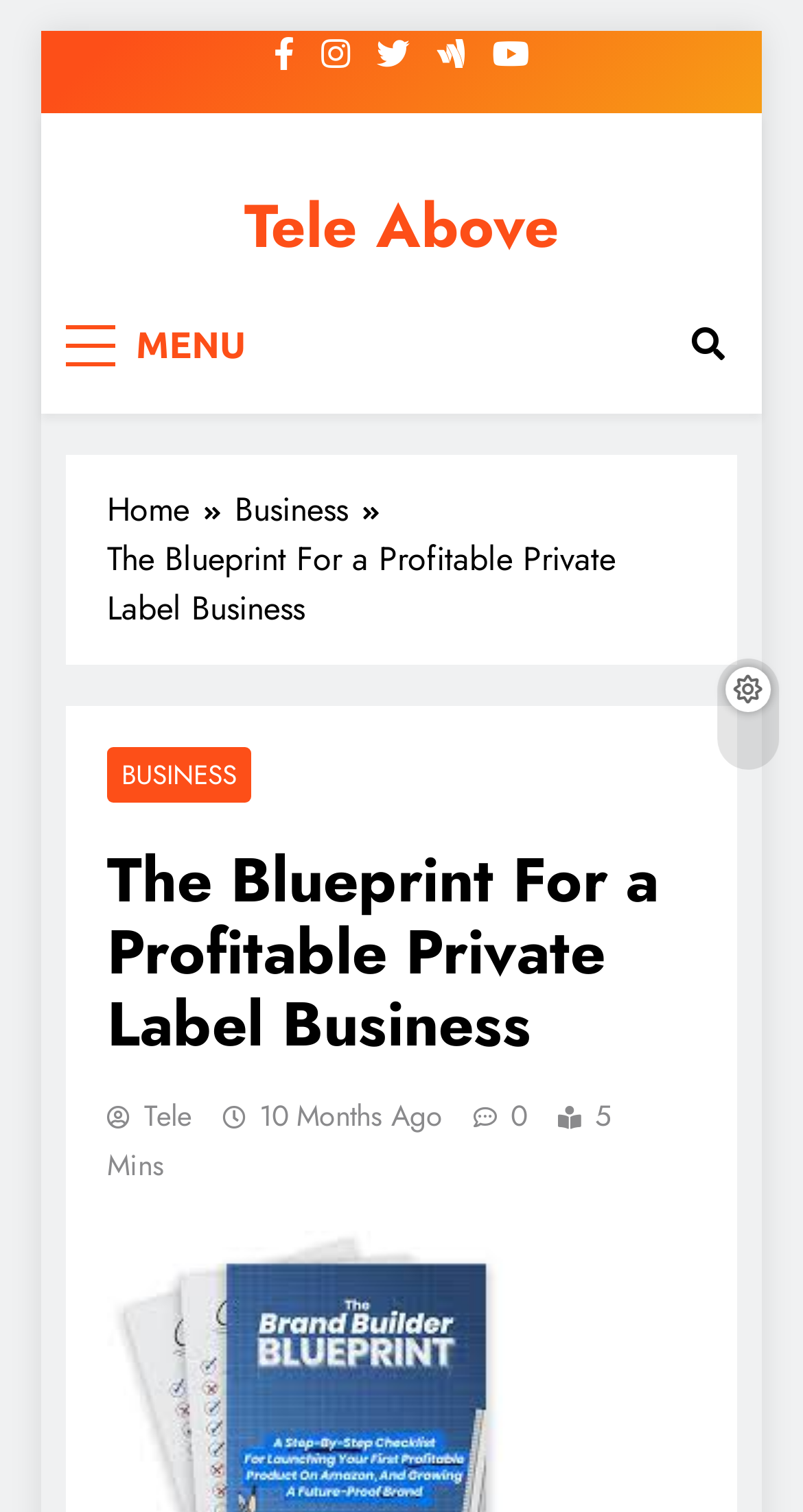When was the content on this webpage published?
Please provide a single word or phrase in response based on the screenshot.

10 Months Ago